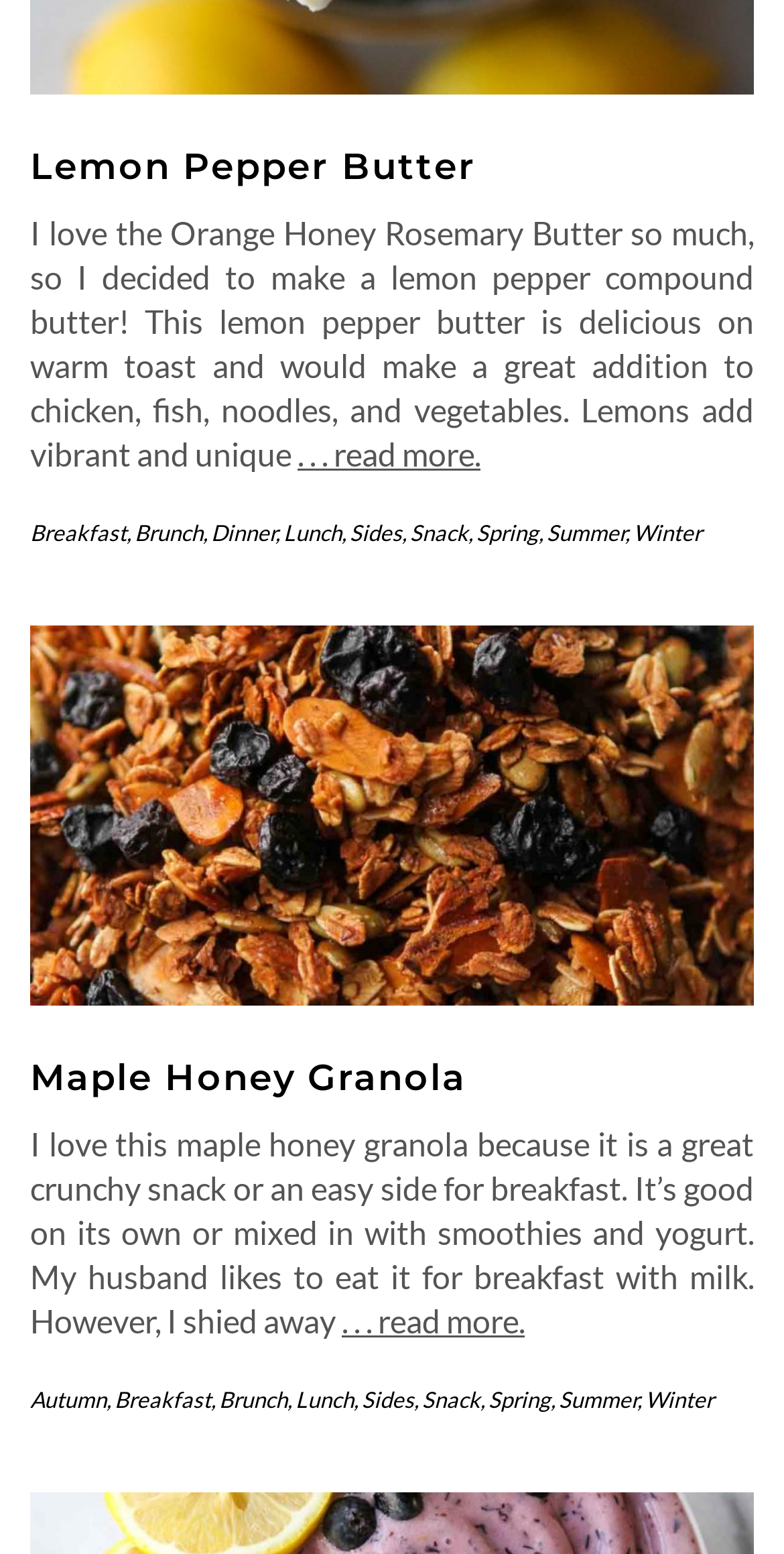Based on the image, please respond to the question with as much detail as possible:
What is the format of the recipe descriptions?

I noticed that the recipe descriptions are in text format, and they are truncated with a '... read more' link, which suggests that there is more content to be read.